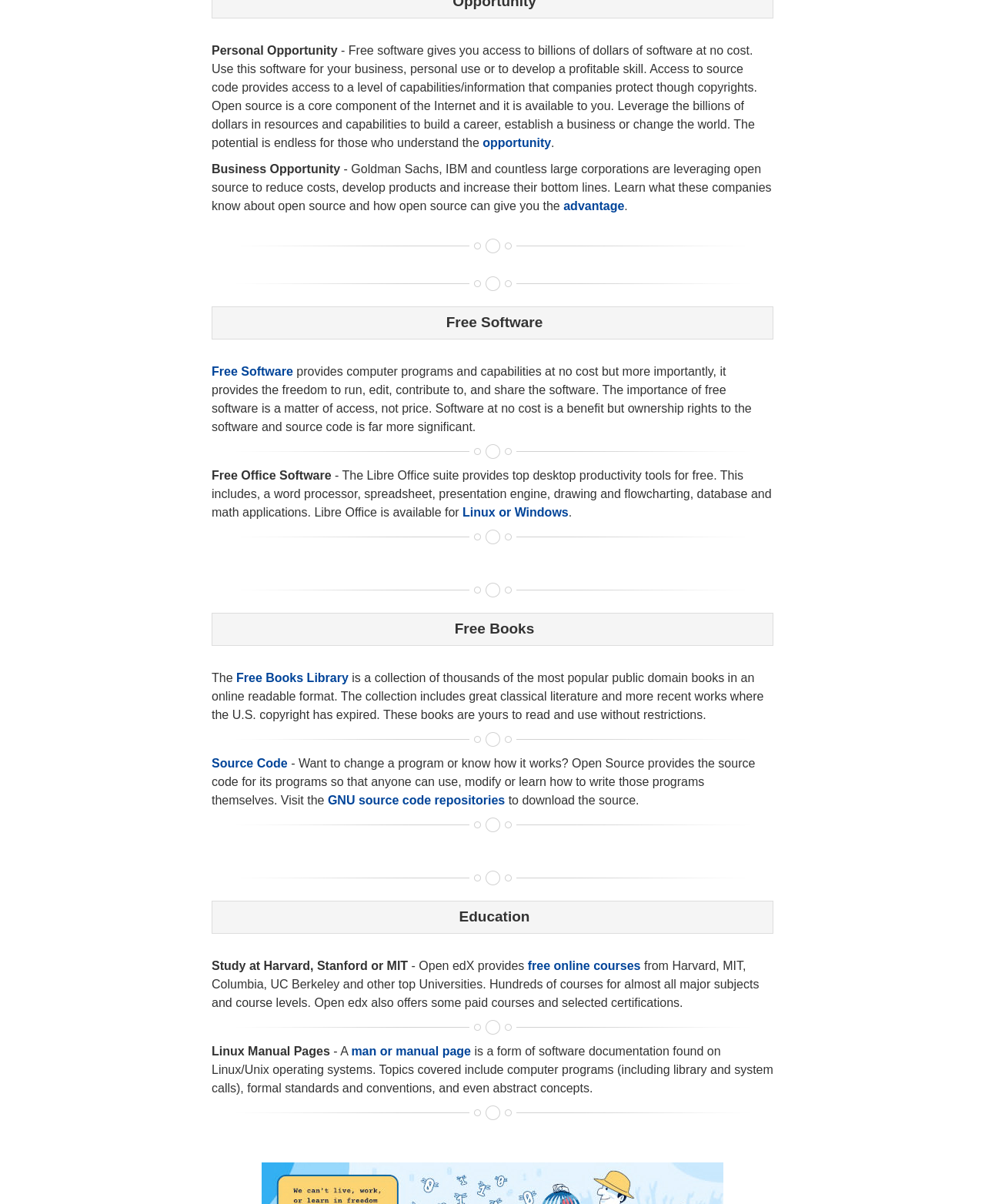Based on the element description: "aria-label="Name *" name="name-*" placeholder="Name *"", identify the UI element and provide its bounding box coordinates. Use four float numbers between 0 and 1, [left, top, right, bottom].

None